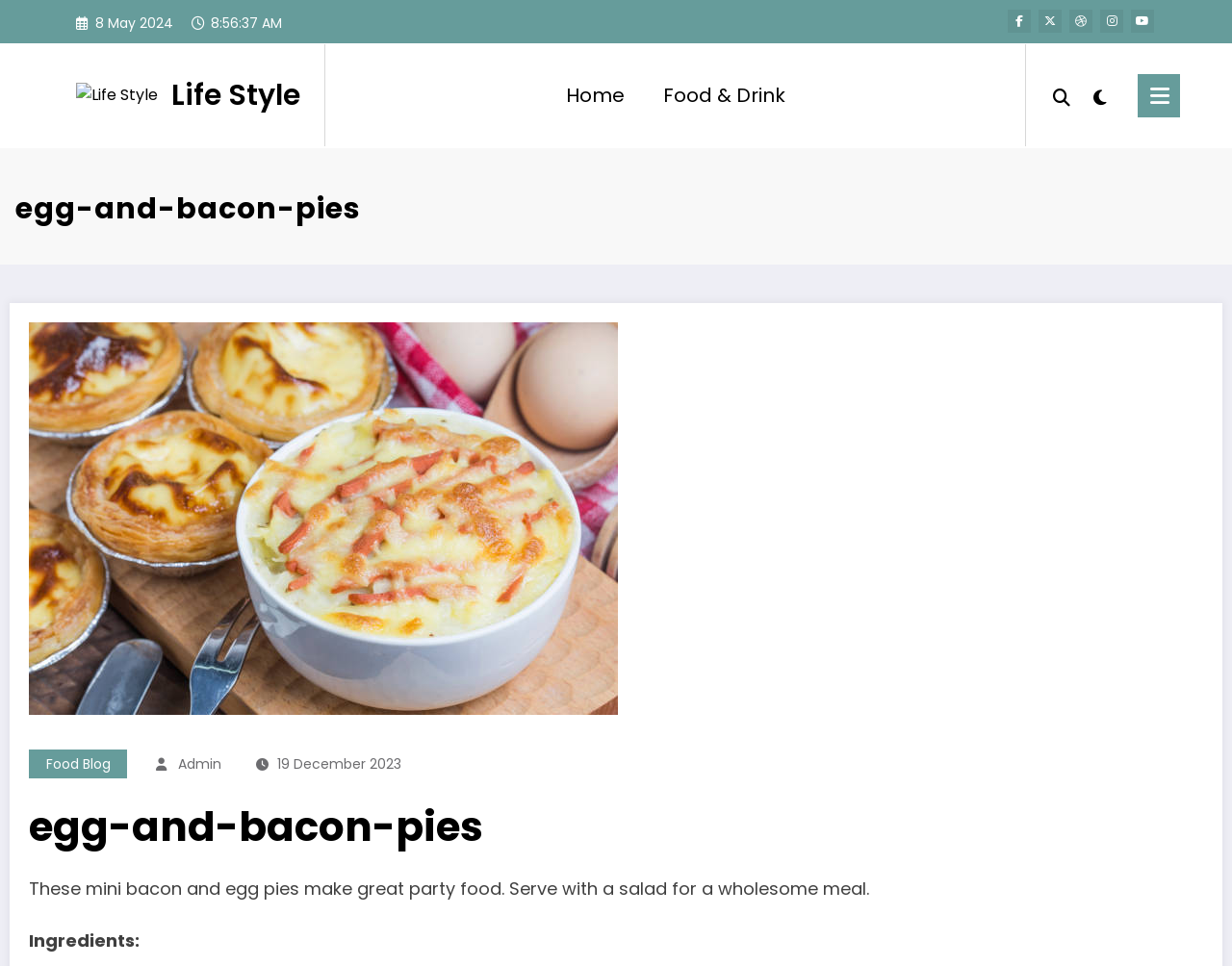What is the section below the main heading?
Offer a detailed and exhaustive answer to the question.

I found the section below the main heading by looking at the static text element that says 'Ingredients:', indicating that it is a section that lists the ingredients needed for the recipe.